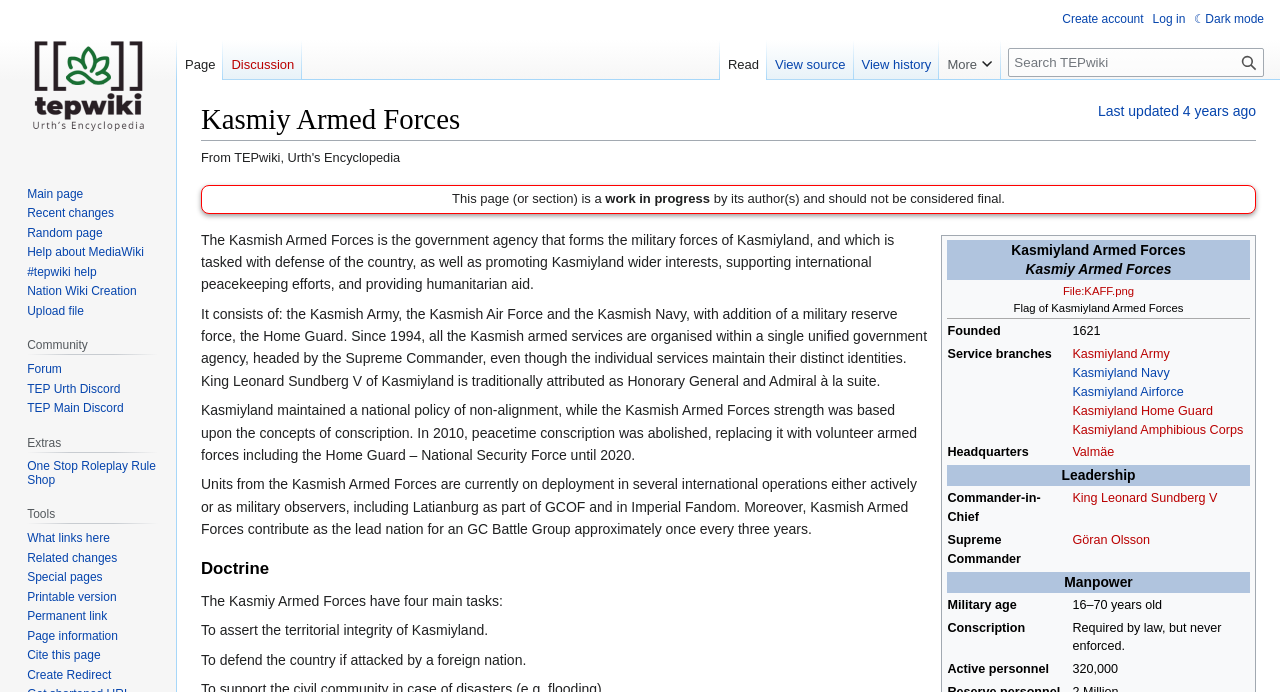Answer the question with a single word or phrase: 
What is the role of the Supreme Commander in the Kasmiy Armed Forces?

Head of the unified government agency